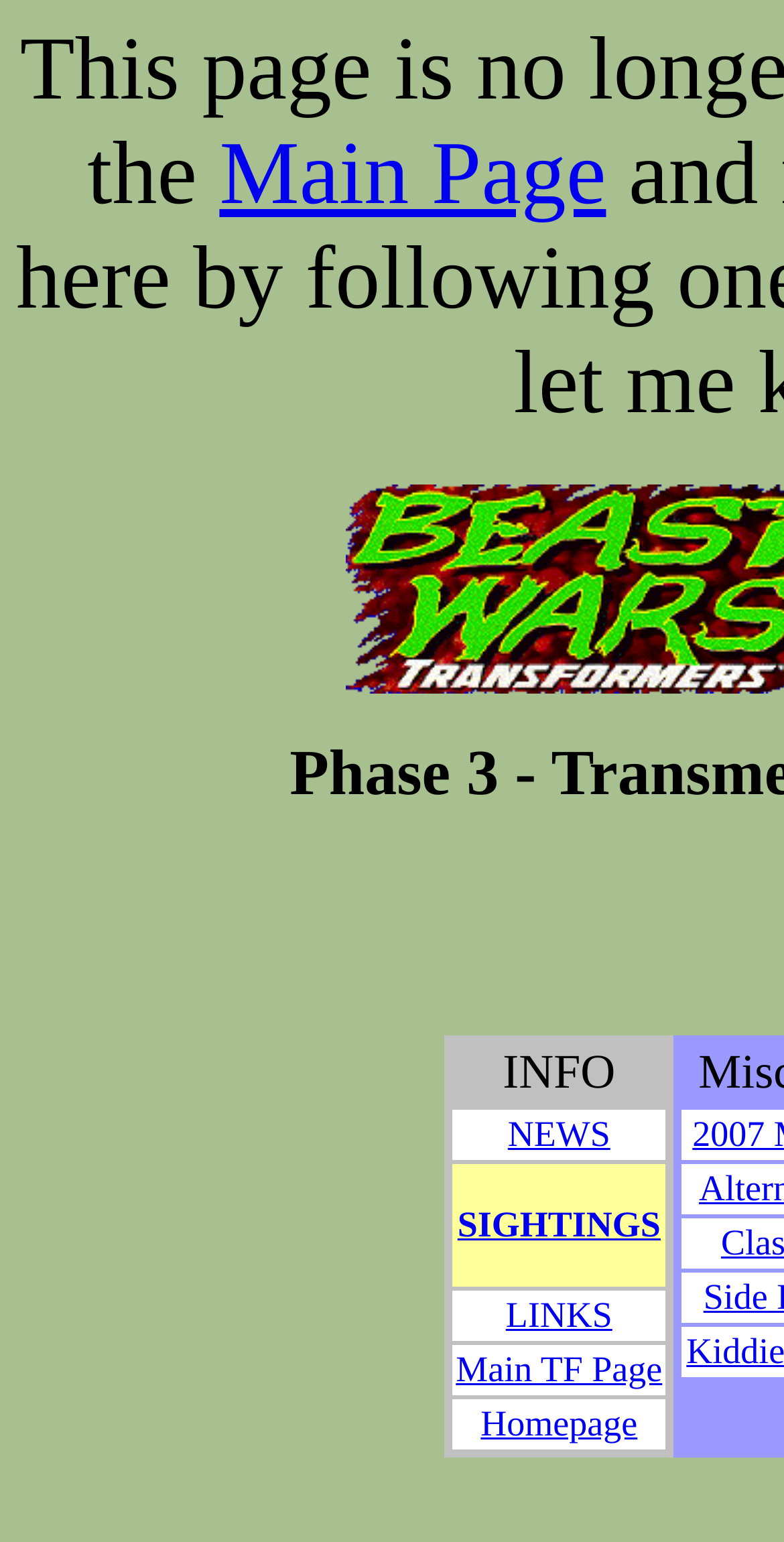Use a single word or phrase to answer the following:
How many main links are present on the webpage?

5